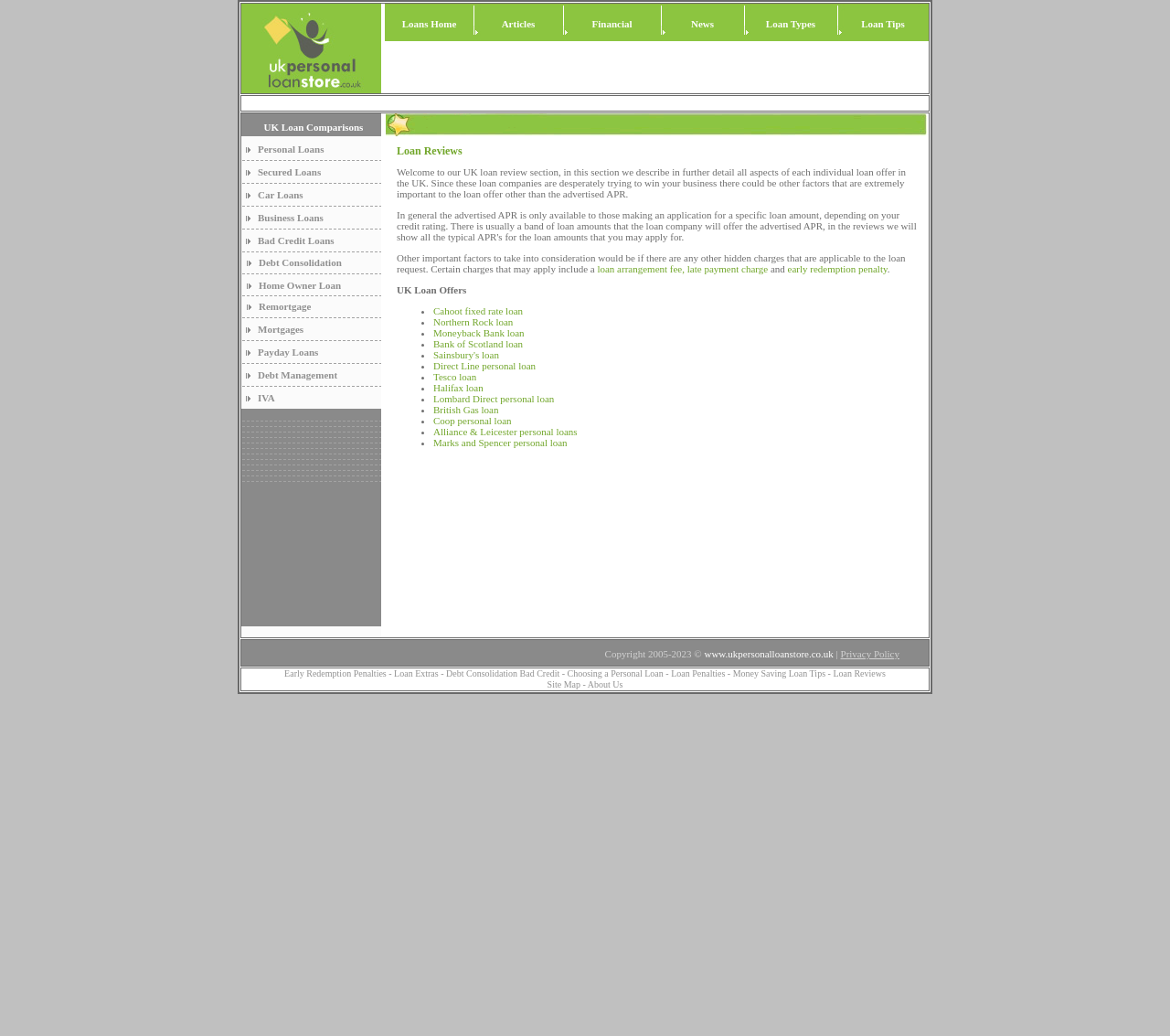Find the bounding box coordinates of the element I should click to carry out the following instruction: "Click on Loans Home".

[0.344, 0.018, 0.39, 0.028]